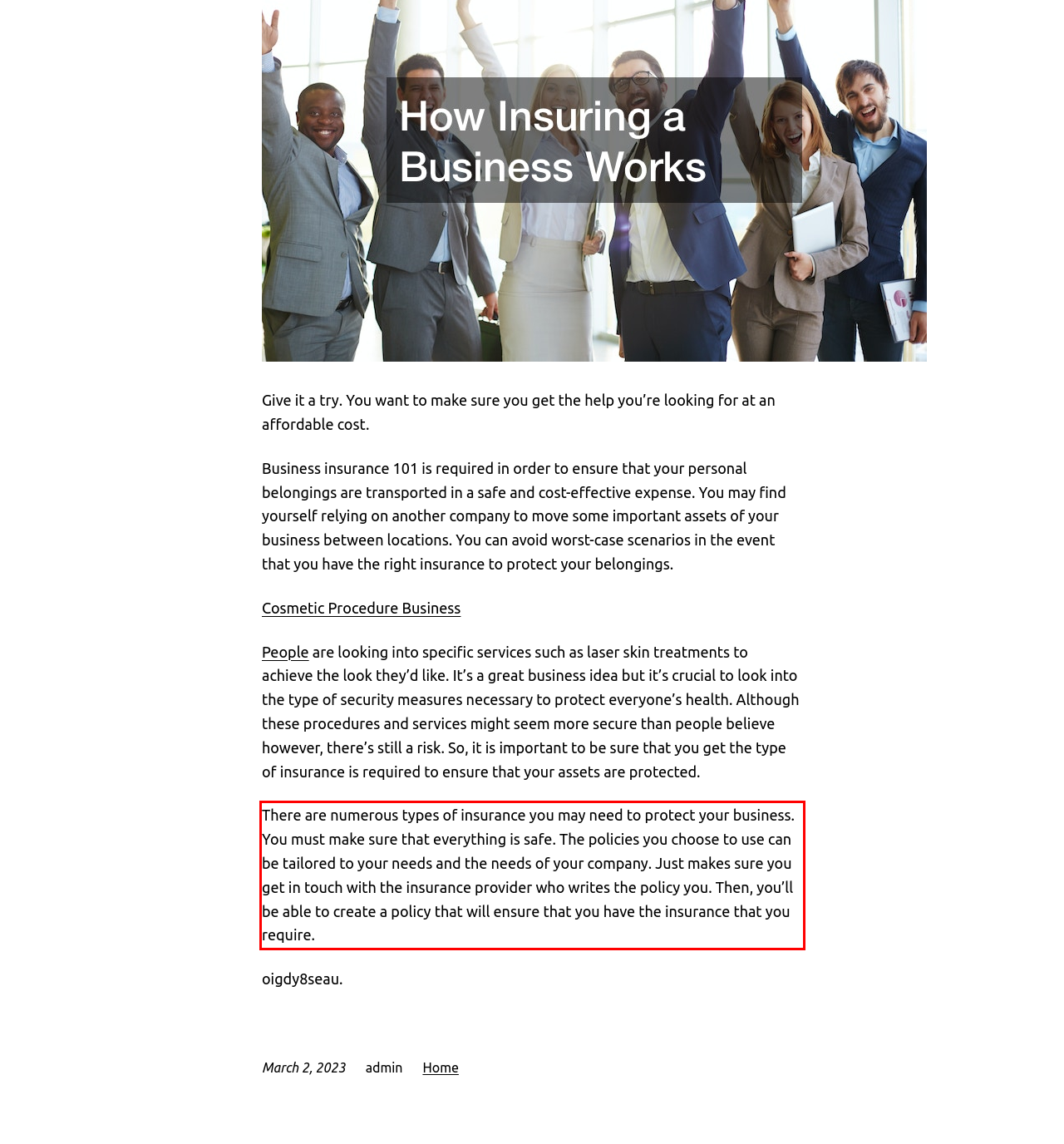Given a webpage screenshot, locate the red bounding box and extract the text content found inside it.

There are numerous types of insurance you may need to protect your business. You must make sure that everything is safe. The policies you choose to use can be tailored to your needs and the needs of your company. Just makes sure you get in touch with the insurance provider who writes the policy you. Then, you’ll be able to create a policy that will ensure that you have the insurance that you require.